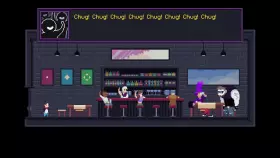Please answer the following question using a single word or phrase: 
What is written on the banner above the bar?

Chug!